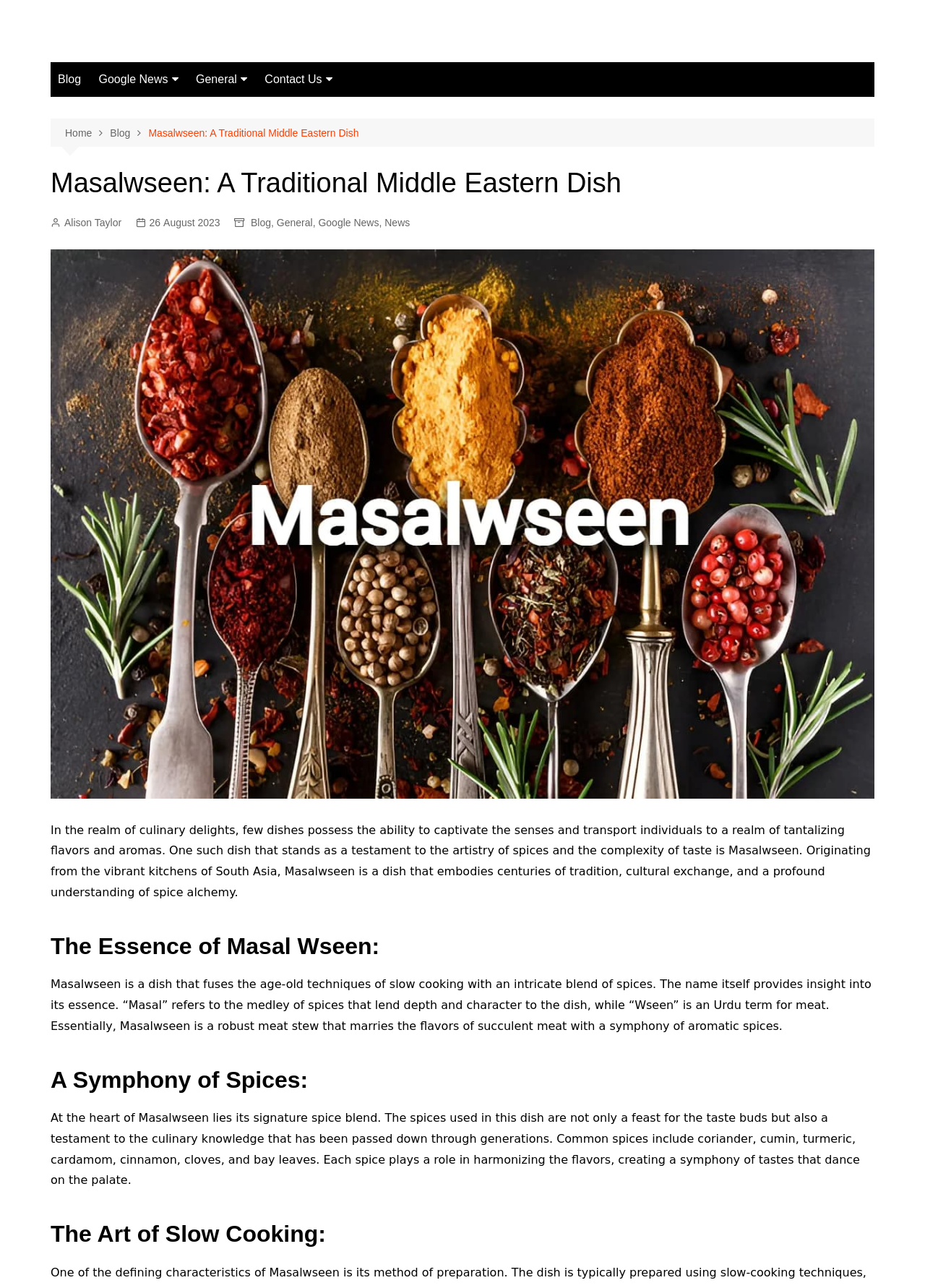Could you please study the image and provide a detailed answer to the question:
What is the purpose of the spices in Masalwseen?

I found the answer by reading the text that describes the spices as creating 'a symphony of tastes that dance on the palate'. This suggests that the purpose of the spices is to harmonize the flavors of the dish.